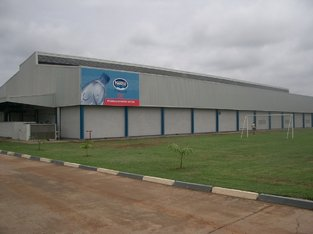Examine the image carefully and respond to the question with a detailed answer: 
What is the color of the building's walls?

The building's facade is composed of a series of blue-framed windows and light-colored walls, indicating a functional design tailored for industrial use. The light-colored walls provide a clean and neutral background for the blue-framed windows.